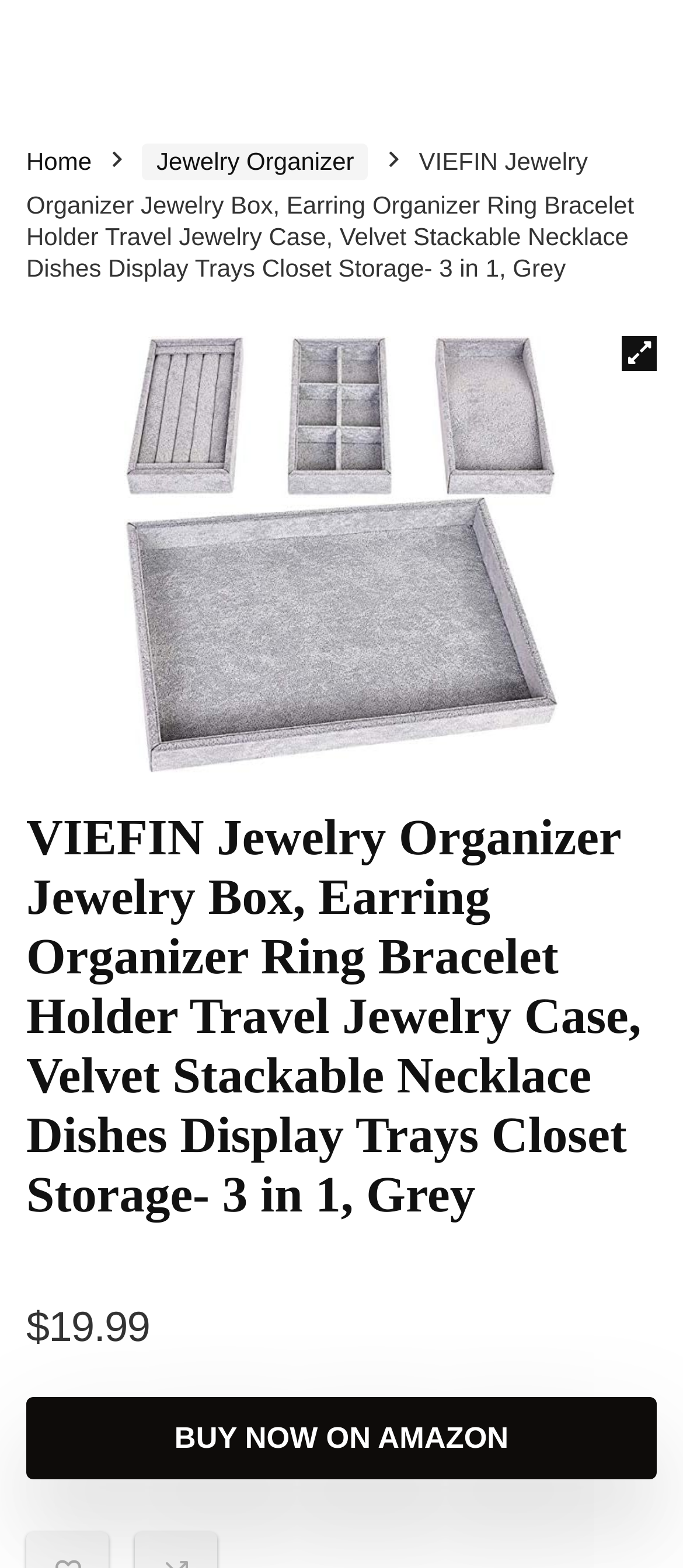Answer the question below in one word or phrase:
What is the purpose of the website?

To sell products